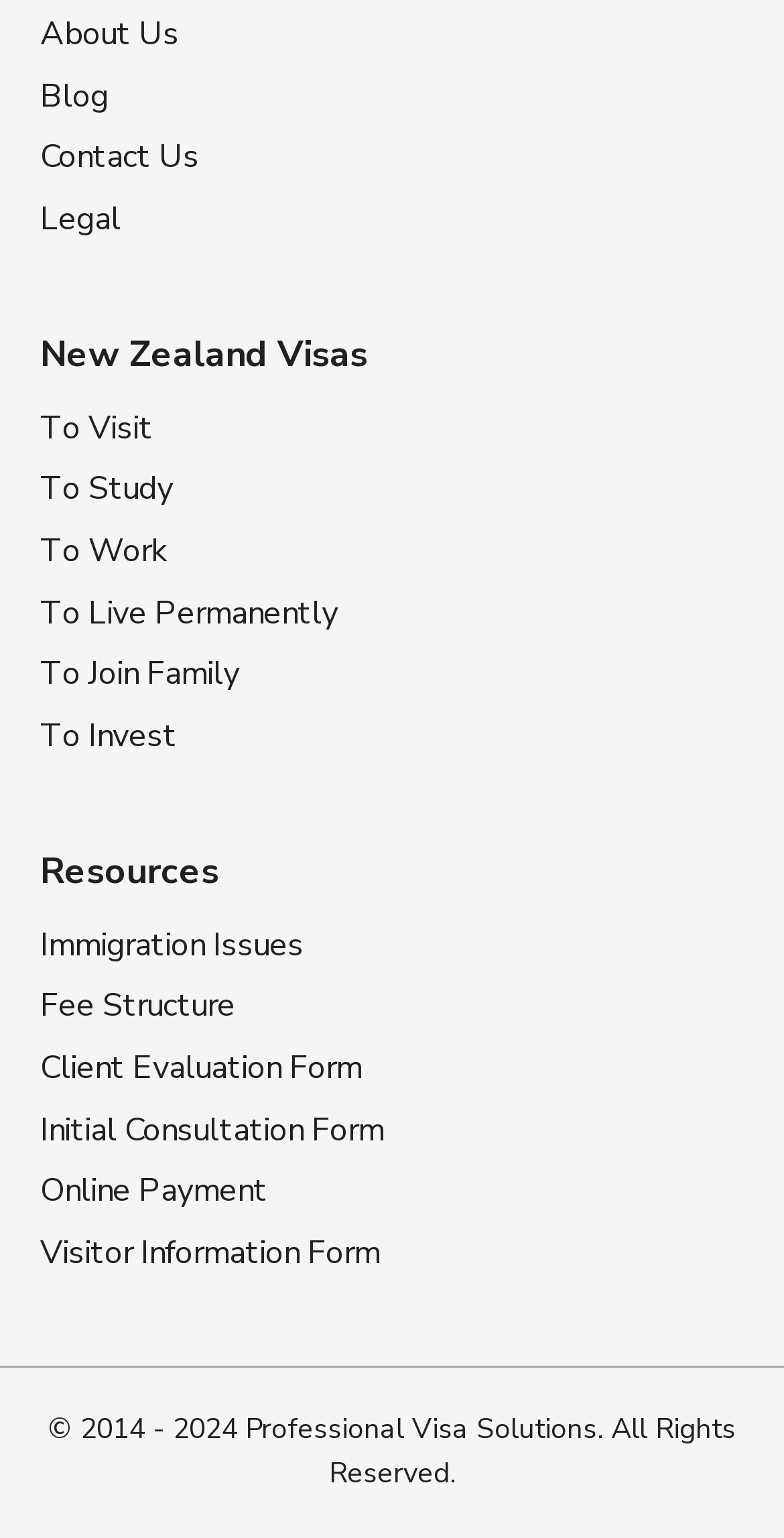Based on the element description, predict the bounding box coordinates (top-left x, top-left y, bottom-right x, bottom-right y) for the UI element in the screenshot: About Us

[0.051, 0.003, 0.949, 0.043]